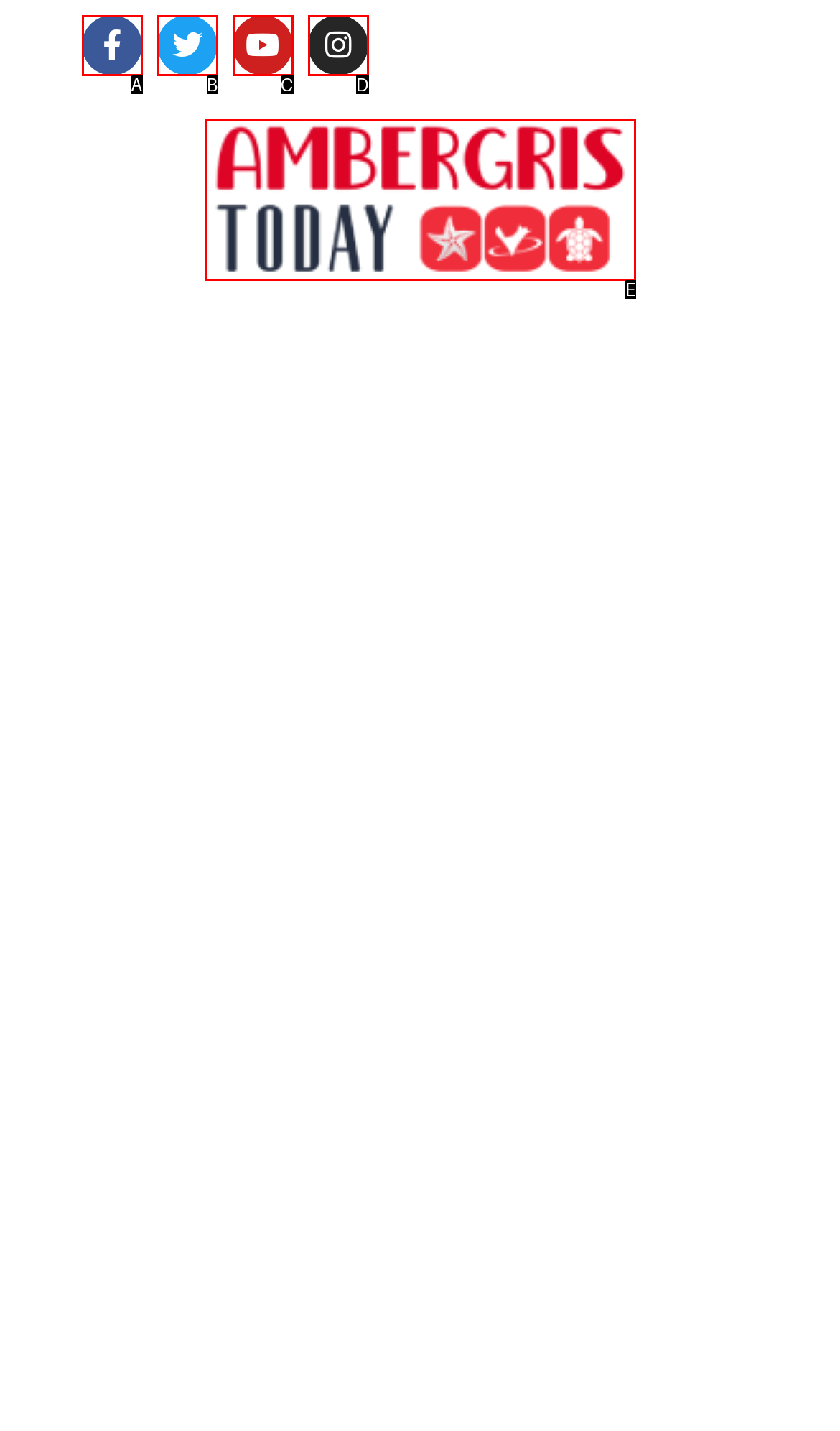From the provided options, pick the HTML element that matches the description: Instagram. Respond with the letter corresponding to your choice.

D